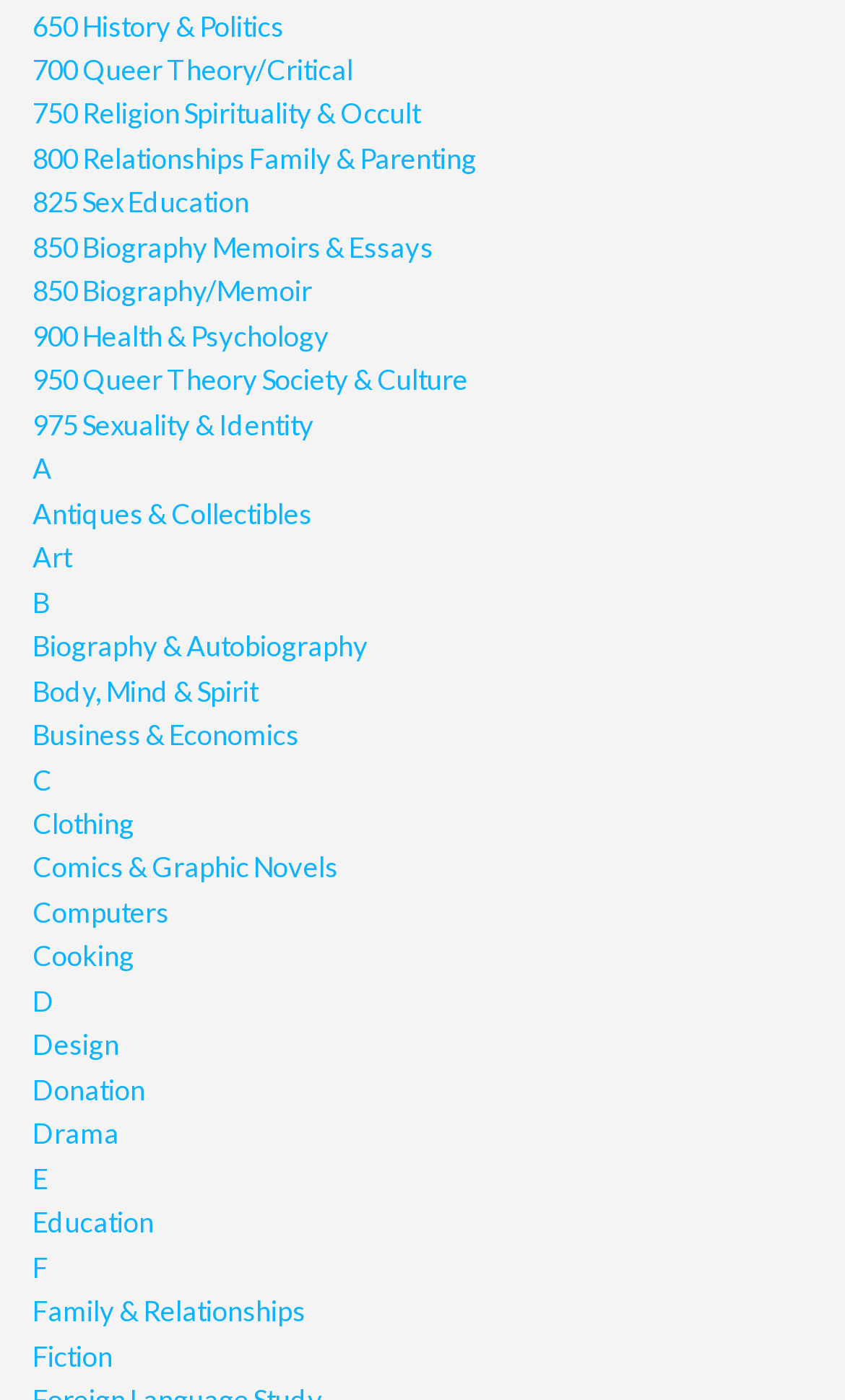Can you find the bounding box coordinates for the UI element given this description: "Antiques & Collectibles"? Provide the coordinates as four float numbers between 0 and 1: [left, top, right, bottom].

[0.038, 0.354, 0.369, 0.379]